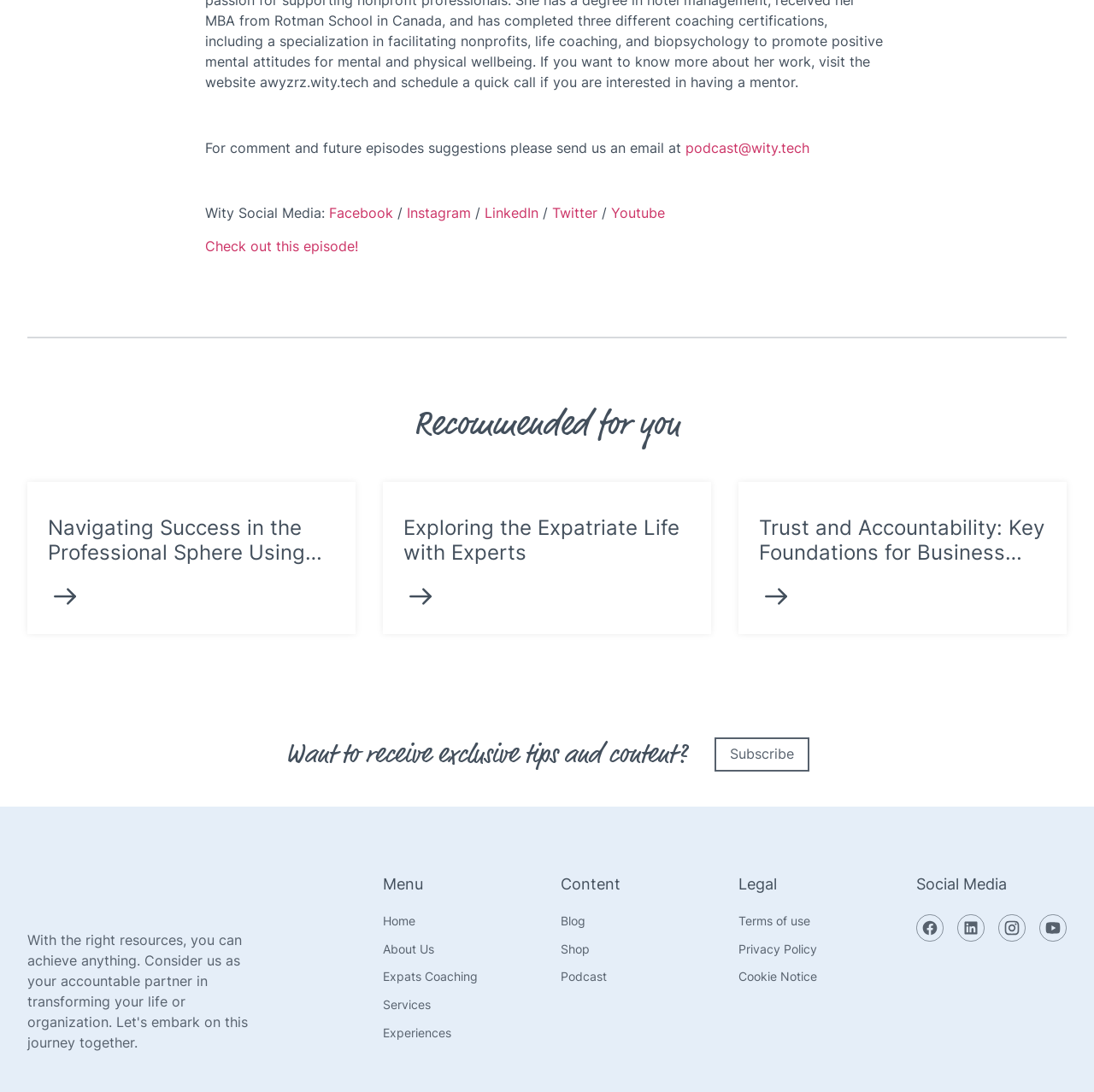Please determine the bounding box coordinates of the element to click on in order to accomplish the following task: "Read the 'WILLIAM ZAHNG China International Fashion Week 2021 — Autumn and Winter New Collection Release' article". Ensure the coordinates are four float numbers ranging from 0 to 1, i.e., [left, top, right, bottom].

None